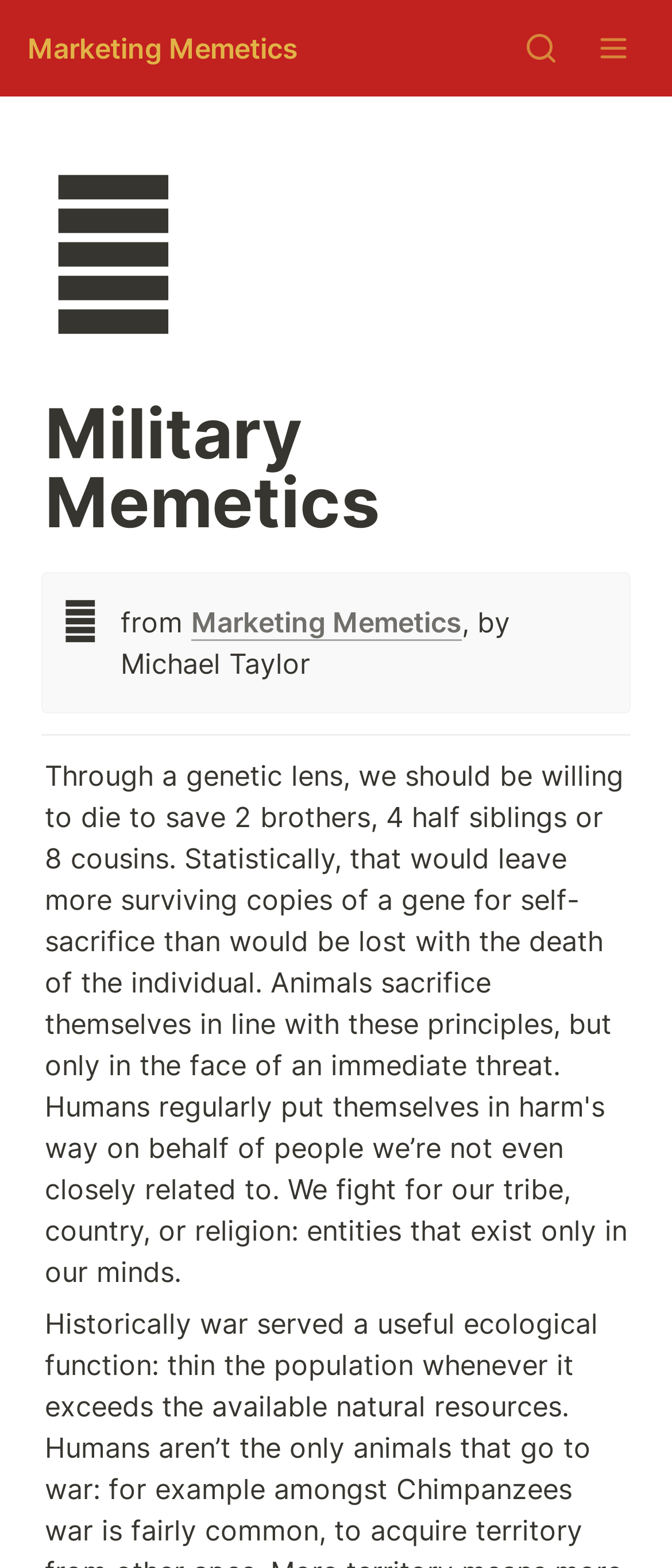Respond to the question below with a concise word or phrase:
What is the name of the related field?

Marketing Memetics